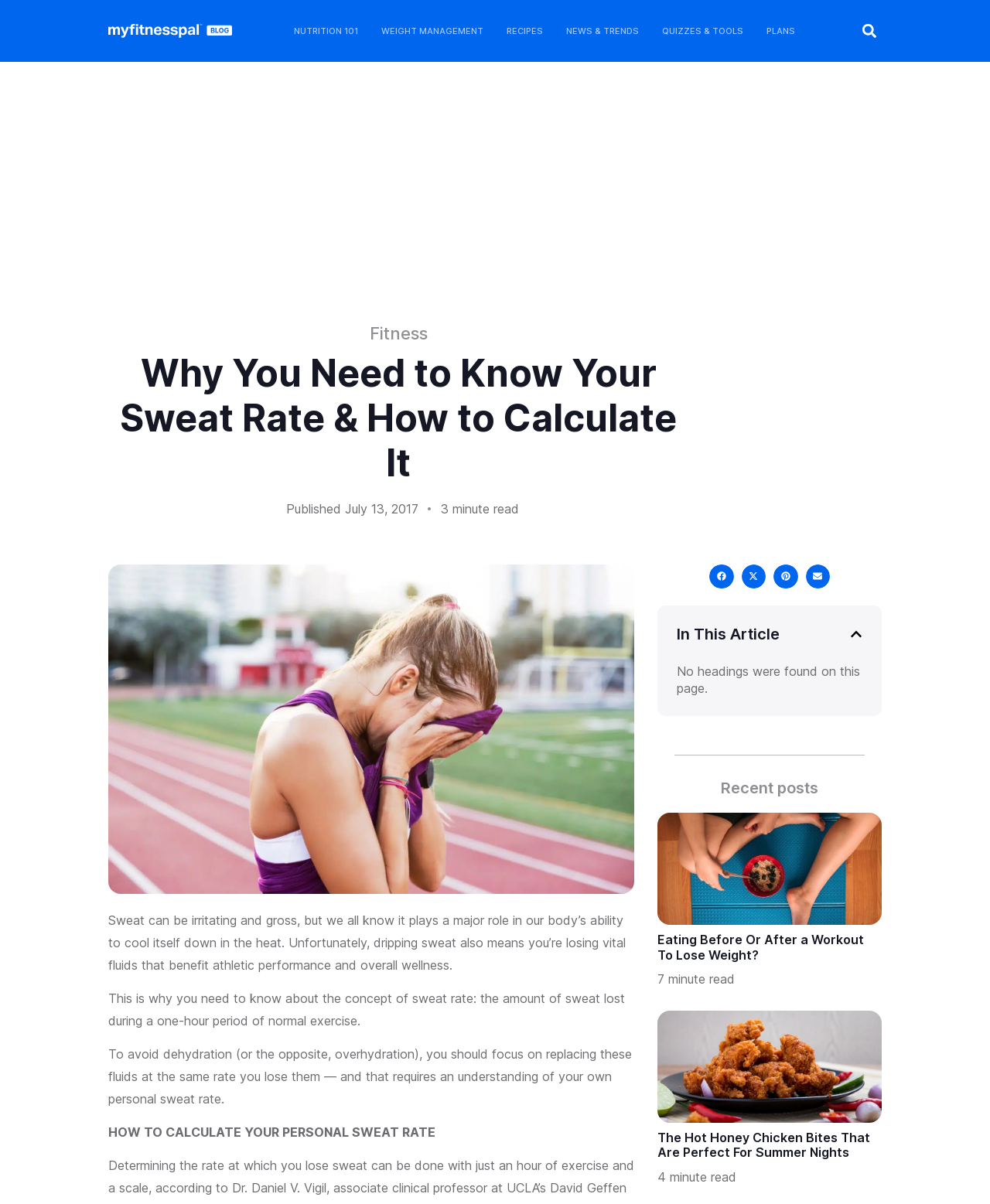Provide your answer in a single word or phrase: 
What is the purpose of knowing one's sweat rate?

To avoid dehydration